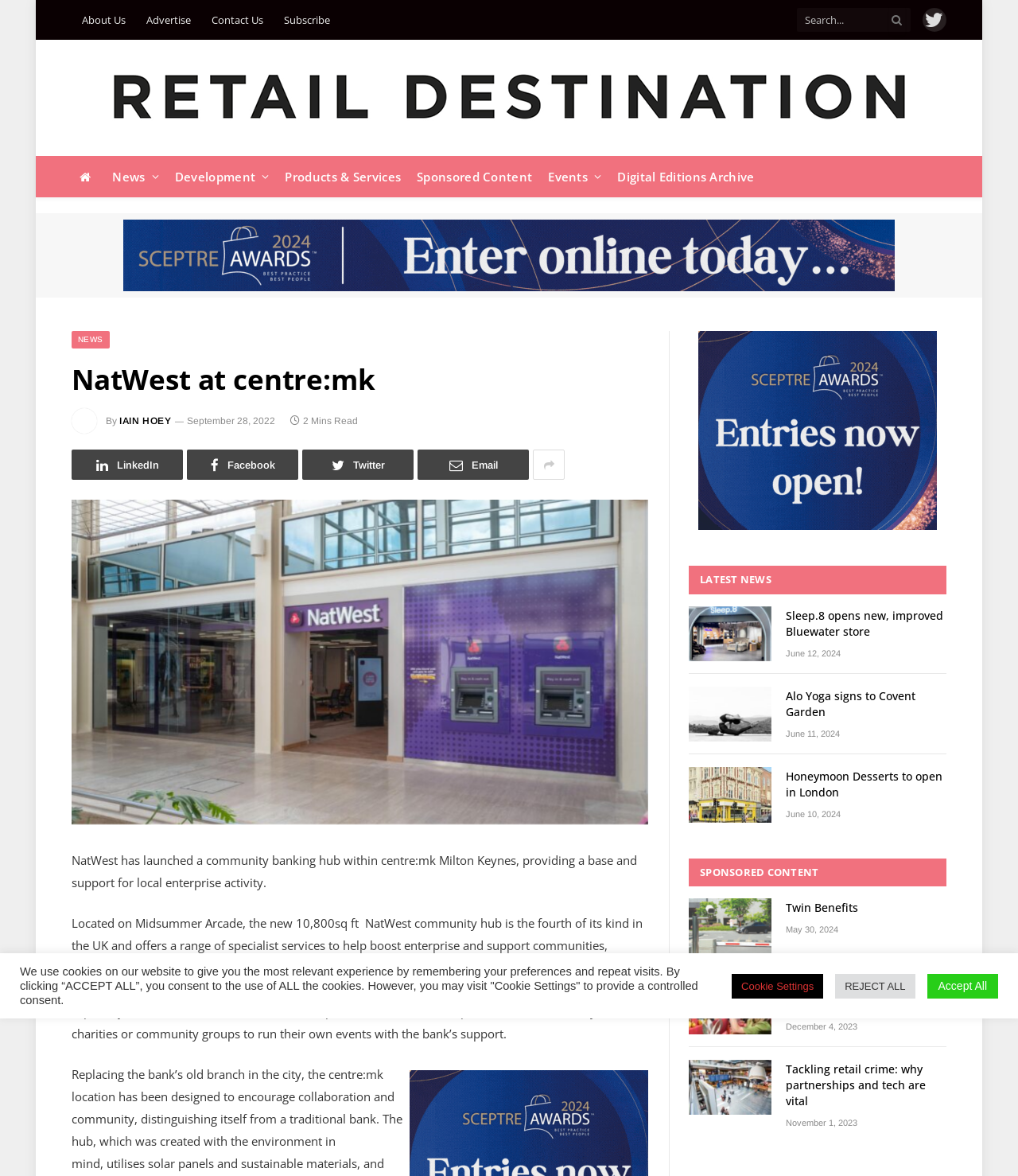Bounding box coordinates are specified in the format (top-left x, top-left y, bottom-right x, bottom-right y). All values are floating point numbers bounded between 0 and 1. Please provide the bounding box coordinate of the region this sentence describes: News

[0.103, 0.133, 0.164, 0.167]